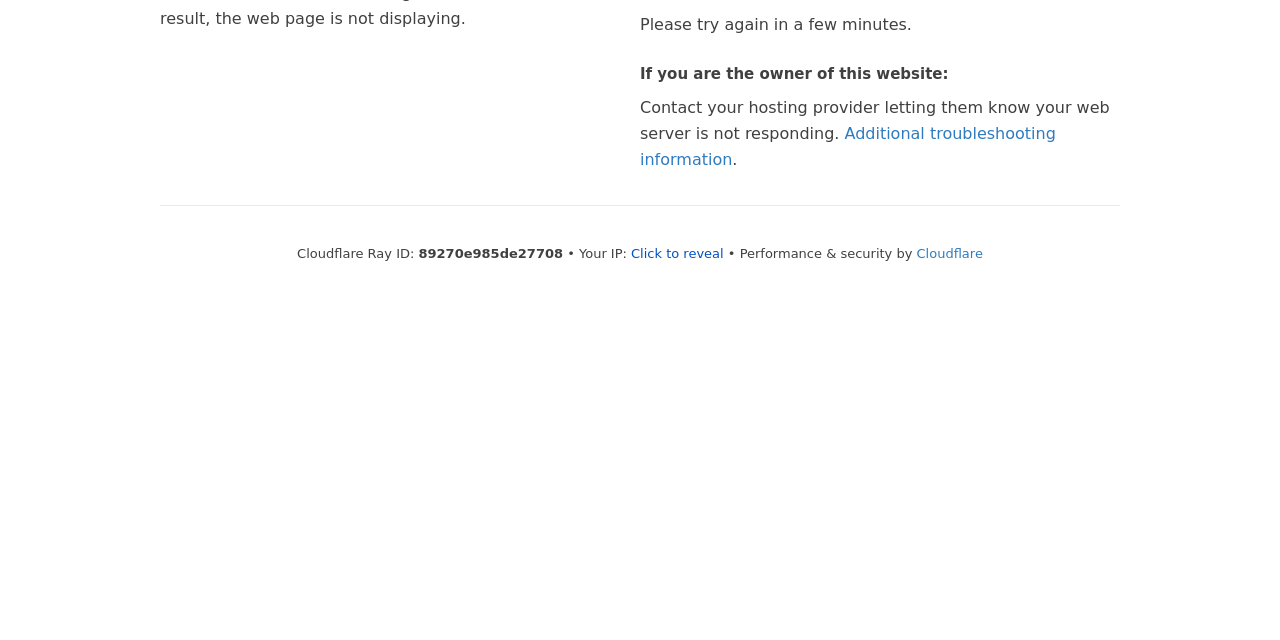Determine the bounding box coordinates for the UI element with the following description: "Additional troubleshooting information". The coordinates should be four float numbers between 0 and 1, represented as [left, top, right, bottom].

[0.5, 0.193, 0.825, 0.263]